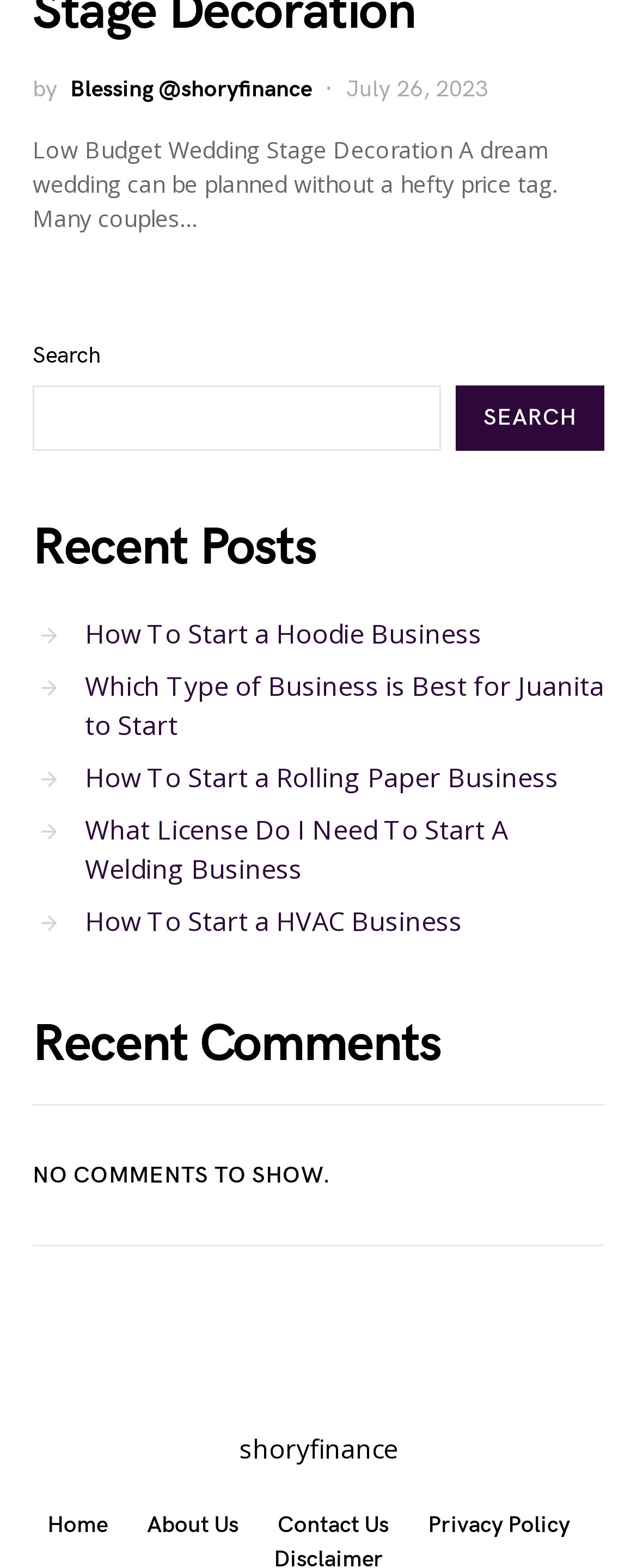Find the bounding box coordinates of the element to click in order to complete this instruction: "go to home page". The bounding box coordinates must be four float numbers between 0 and 1, denoted as [left, top, right, bottom].

[0.074, 0.961, 0.2, 0.983]